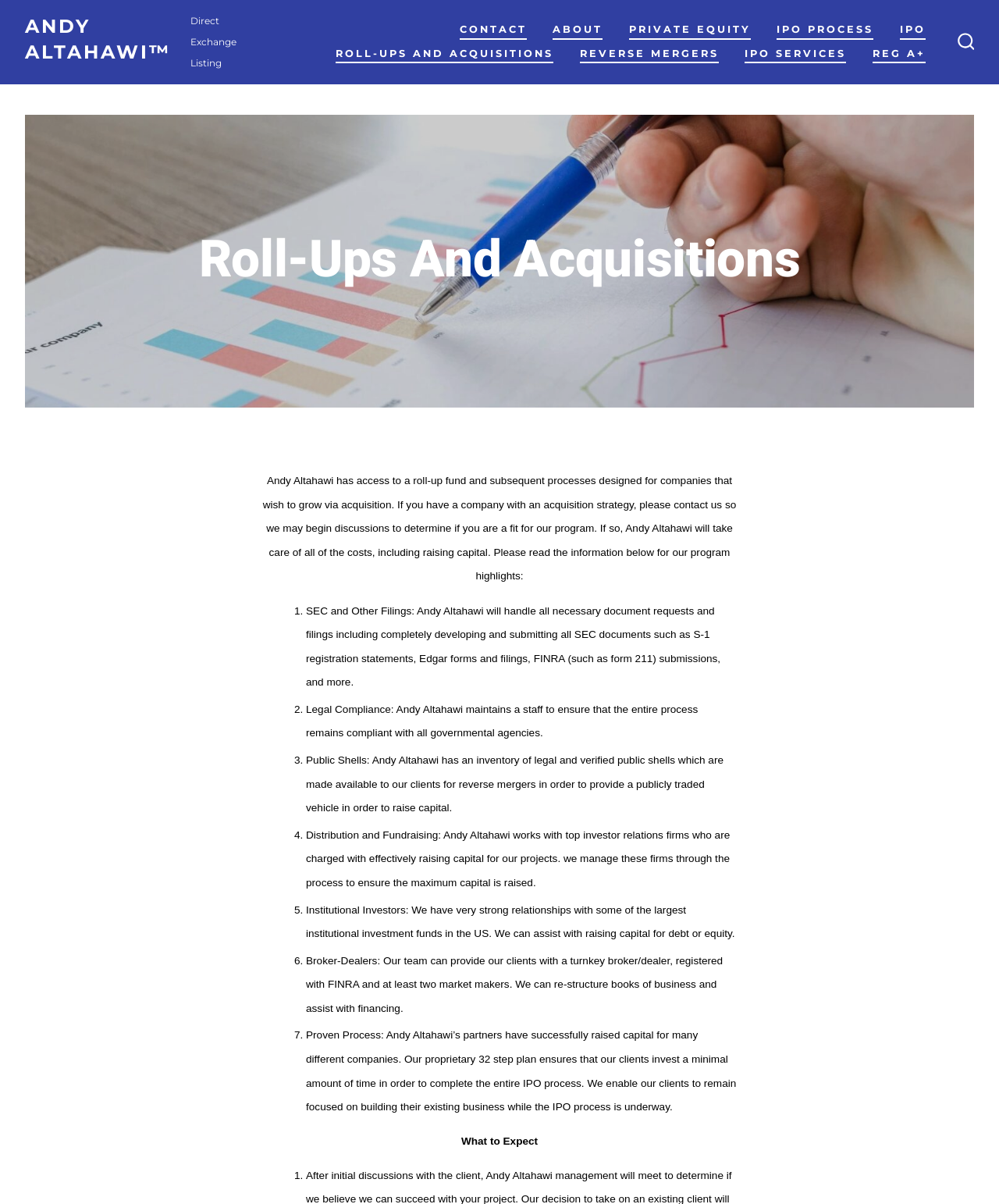Determine the bounding box coordinates of the clickable region to follow the instruction: "Enter your first name".

None